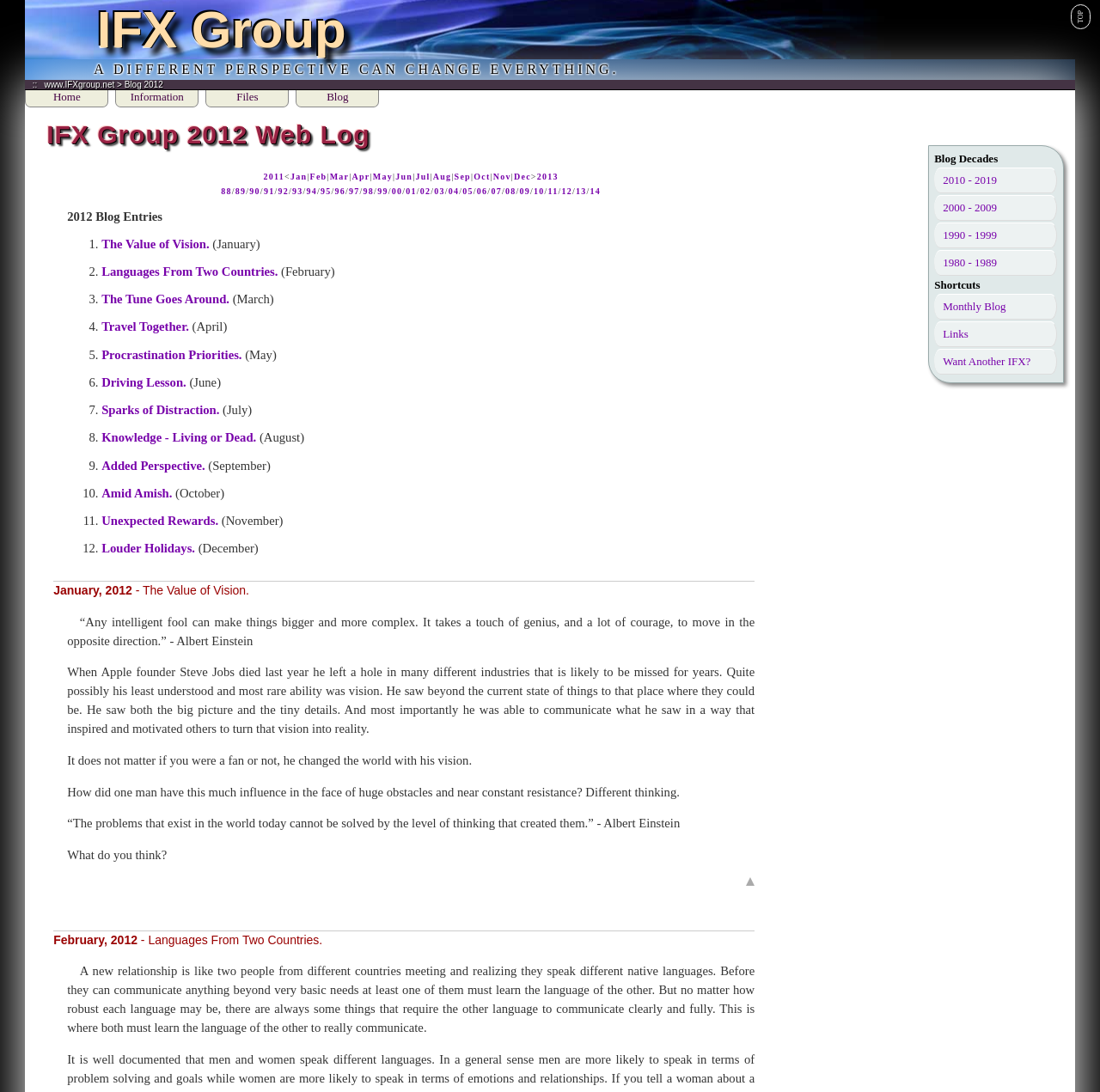How many months are listed in the '2012' section?
Based on the image, give a one-word or short phrase answer.

12